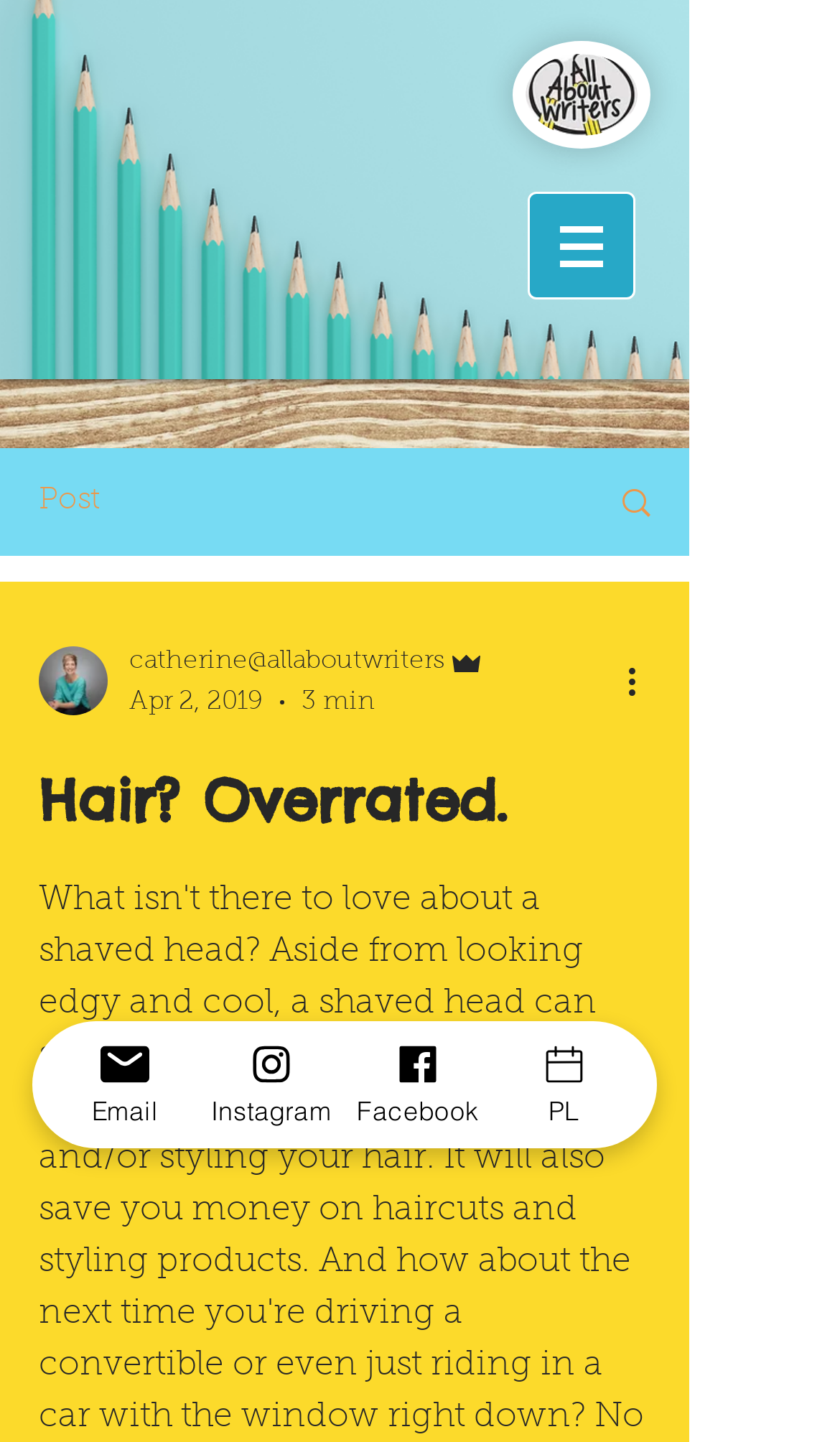What is the author's email address?
Please look at the screenshot and answer using one word or phrase.

catherine@allaboutwriters